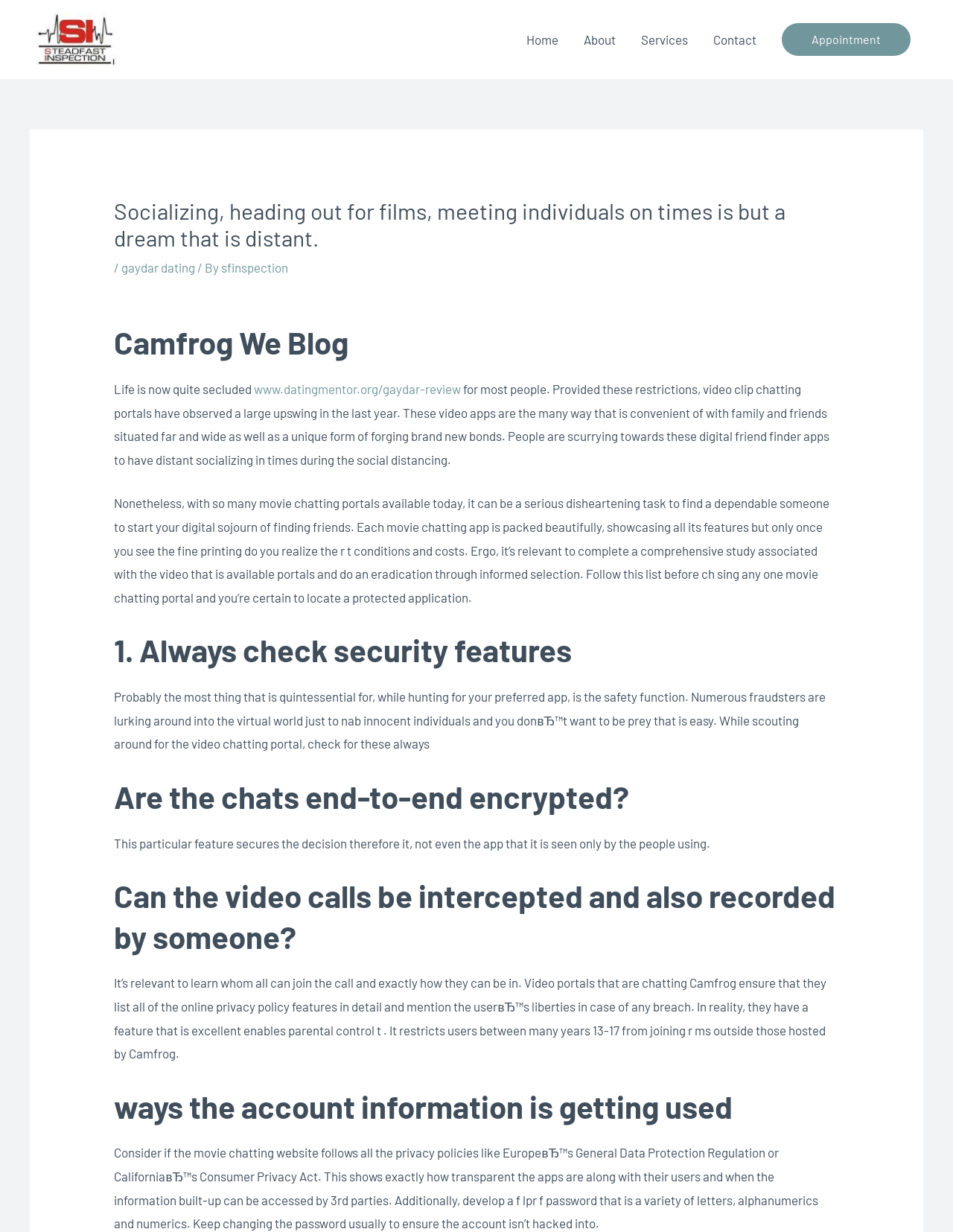Respond to the following question using a concise word or phrase: 
What should users check when selecting a video chatting app?

Security features